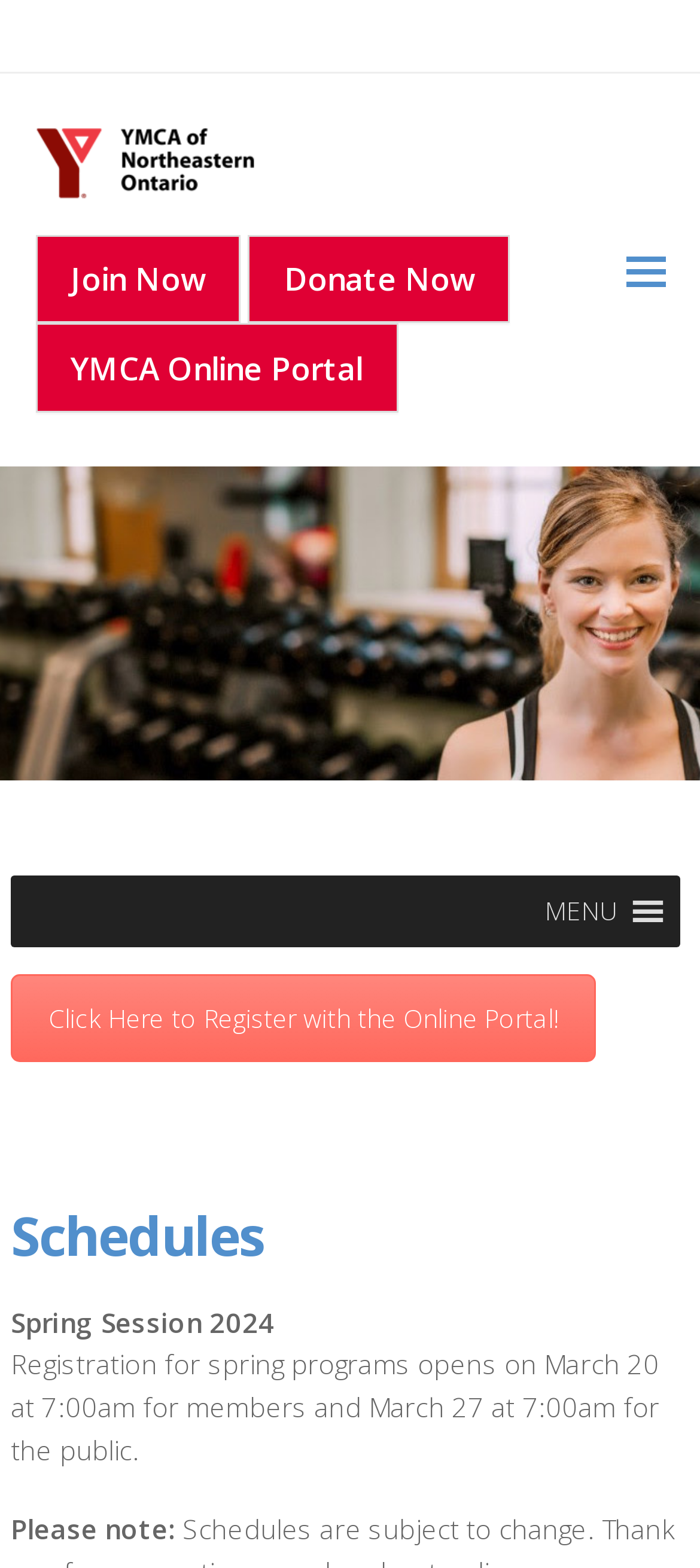Identify the bounding box for the UI element described as: "alt="YMCA of Northeastern Ontario"". The coordinates should be four float numbers between 0 and 1, i.e., [left, top, right, bottom].

[0.05, 0.09, 0.365, 0.113]